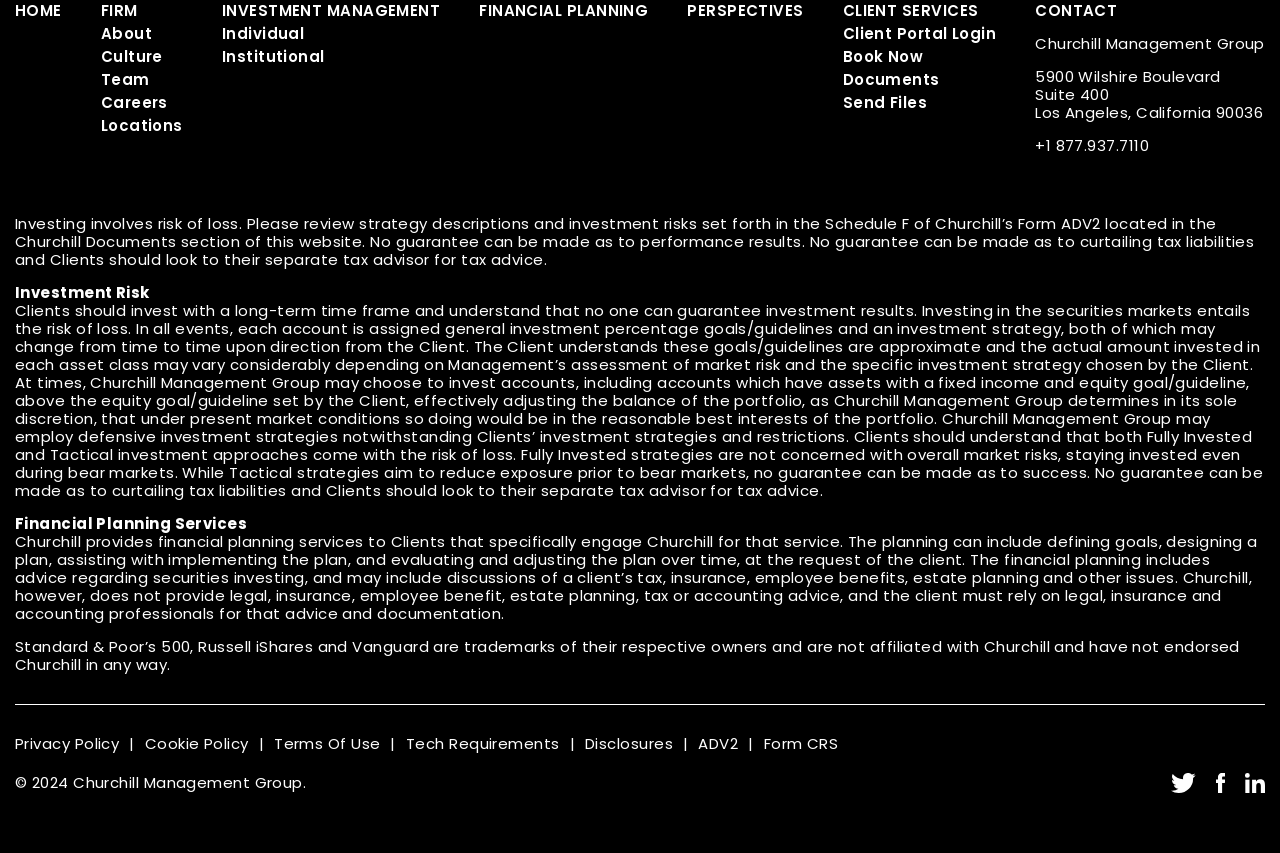Locate the bounding box coordinates of the element that needs to be clicked to carry out the instruction: "Click Financial Planning". The coordinates should be given as four float numbers ranging from 0 to 1, i.e., [left, top, right, bottom].

[0.374, 0.0, 0.507, 0.025]